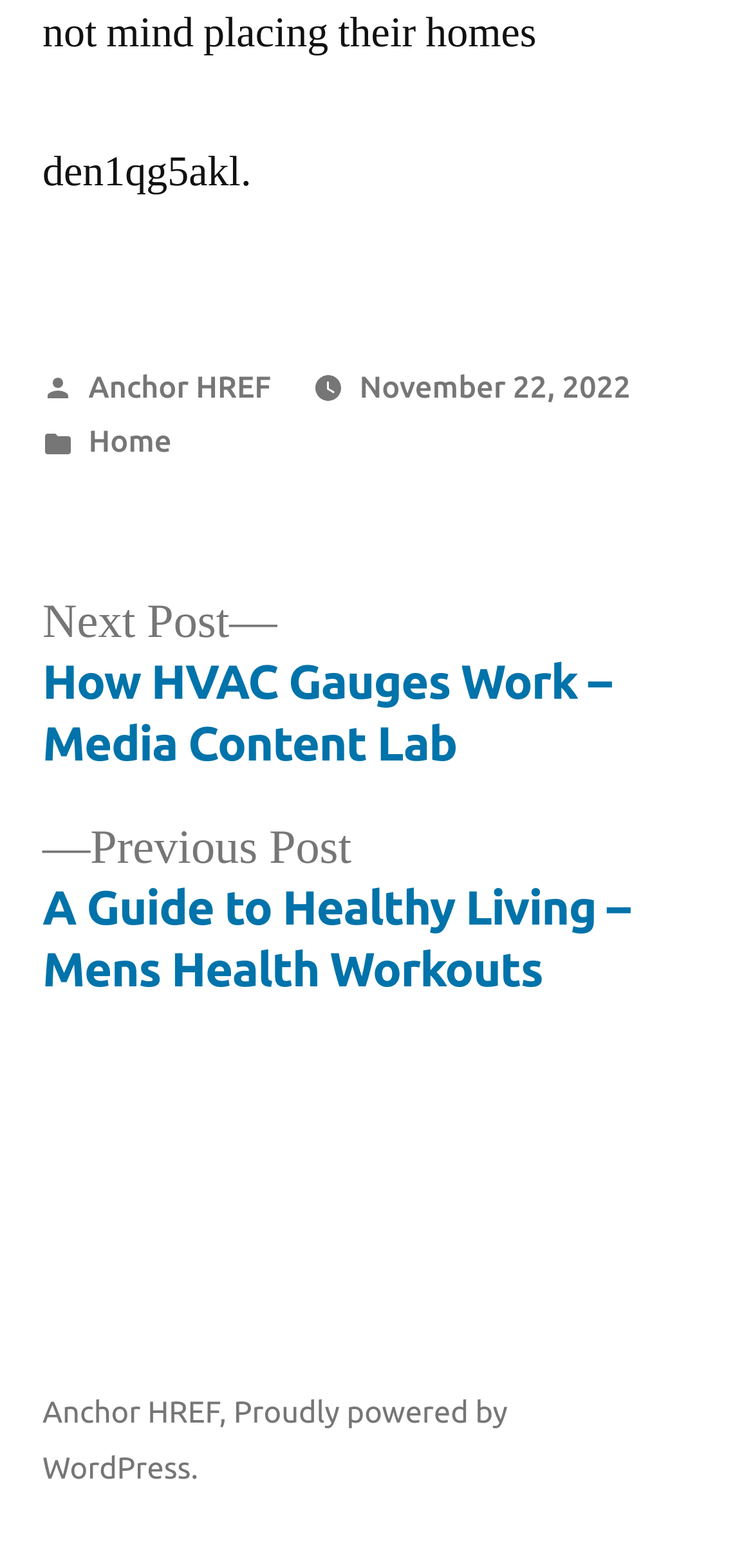Given the element description Anchor HREF, identify the bounding box coordinates for the UI element on the webpage screenshot. The format should be (top-left x, top-left y, bottom-right x, bottom-right y), with values between 0 and 1.

[0.056, 0.889, 0.291, 0.911]